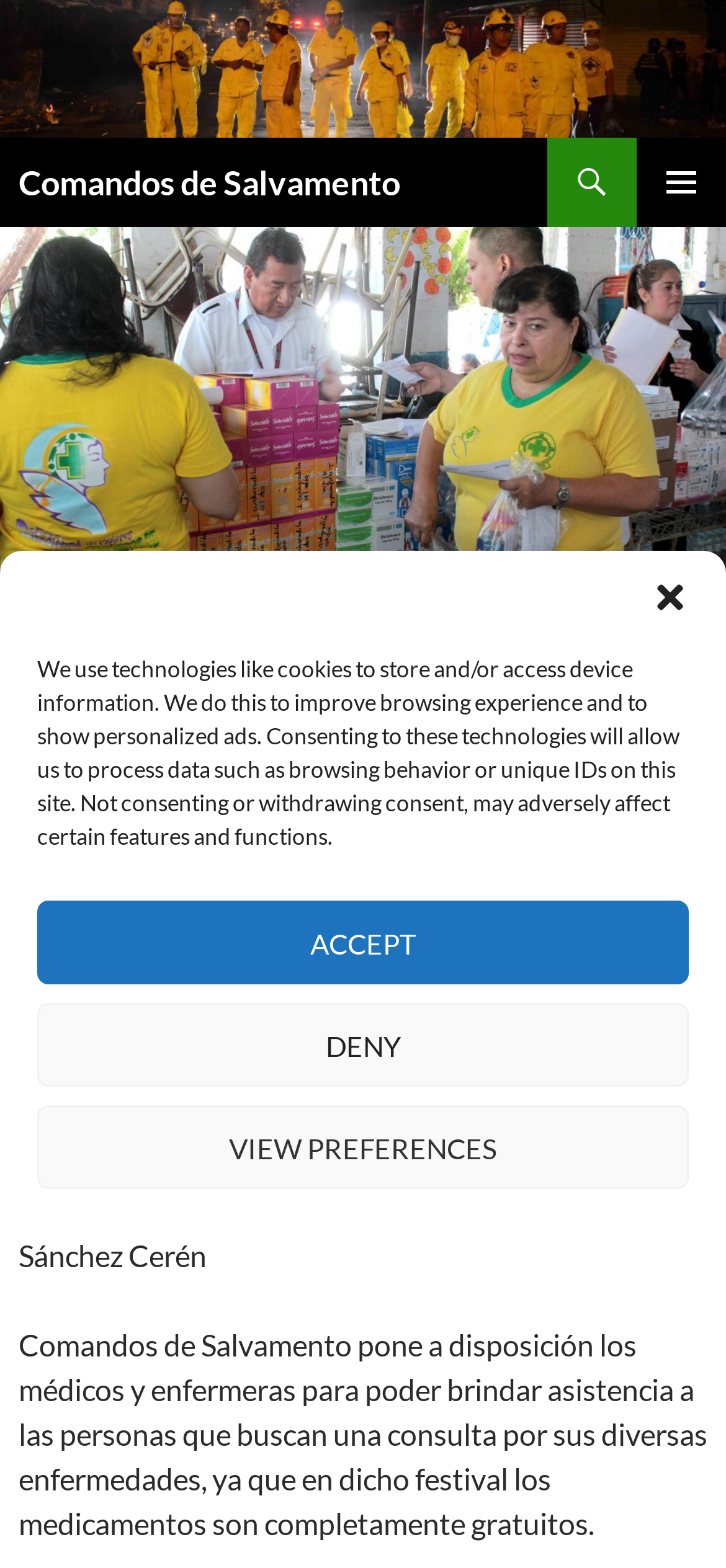What is the profession of the people provided by Comandos de Salvamento?
Answer the question based on the image using a single word or a brief phrase.

medicos y enfermeras